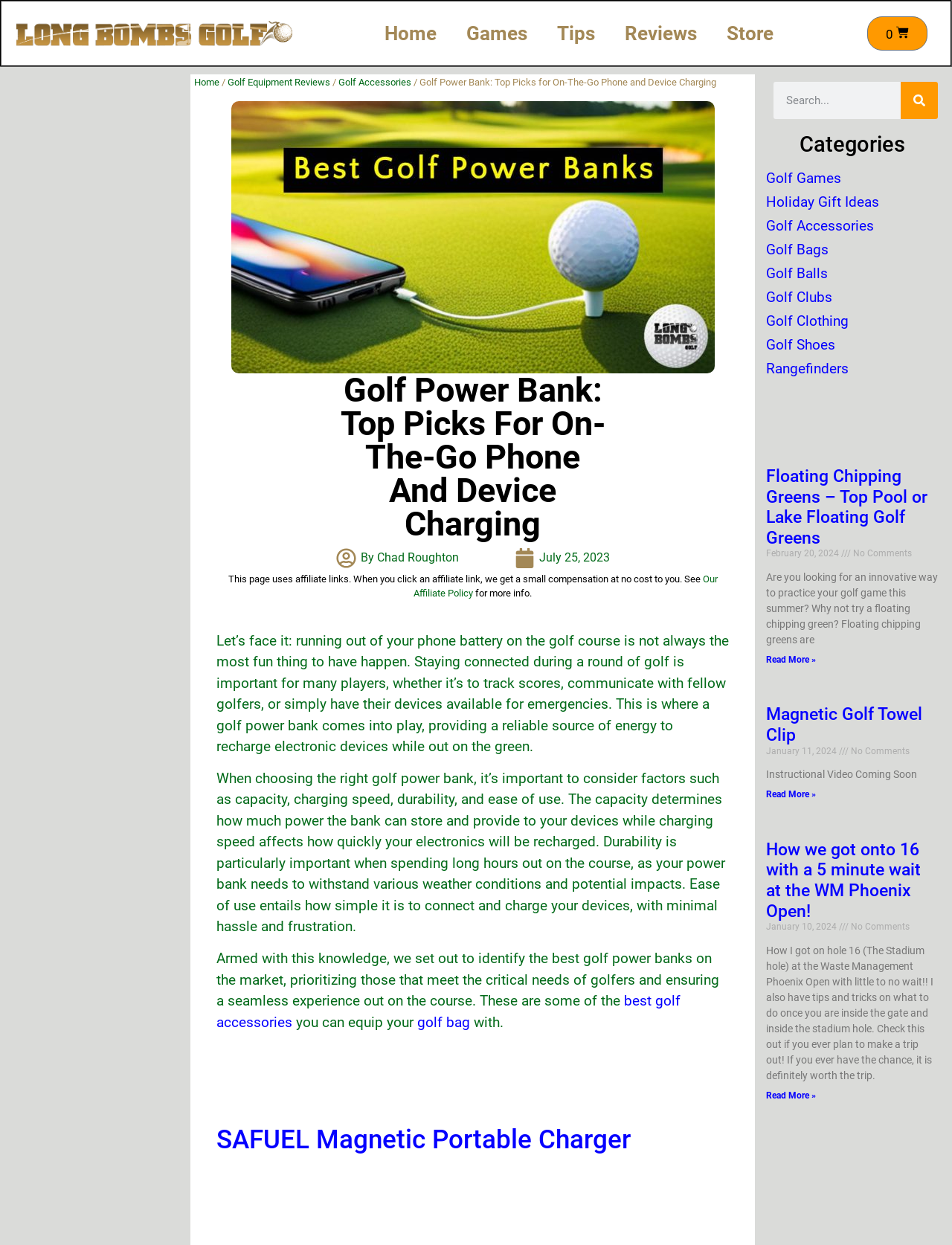What is the date of the article 'Floating Chipping Greens – Top Pool or Lake Floating Golf Greens'?
Could you give a comprehensive explanation in response to this question?

I found the date by looking at the StaticText element with the text 'February 20, 2024' which is located below the heading 'Floating Chipping Greens – Top Pool or Lake Floating Golf Greens'.